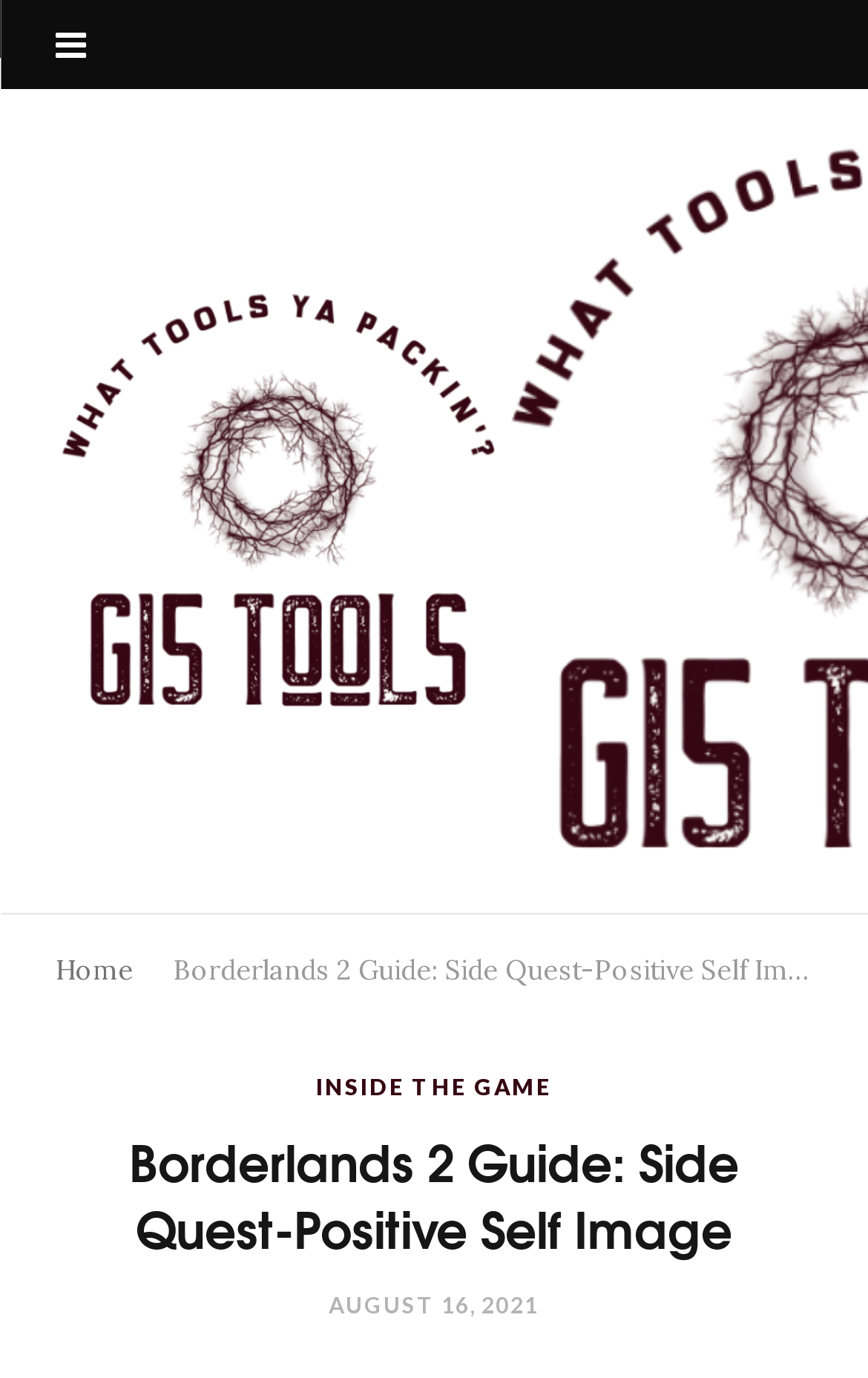Provide a short answer using a single word or phrase for the following question: 
What is the name of the game being guided?

Borderlands 2